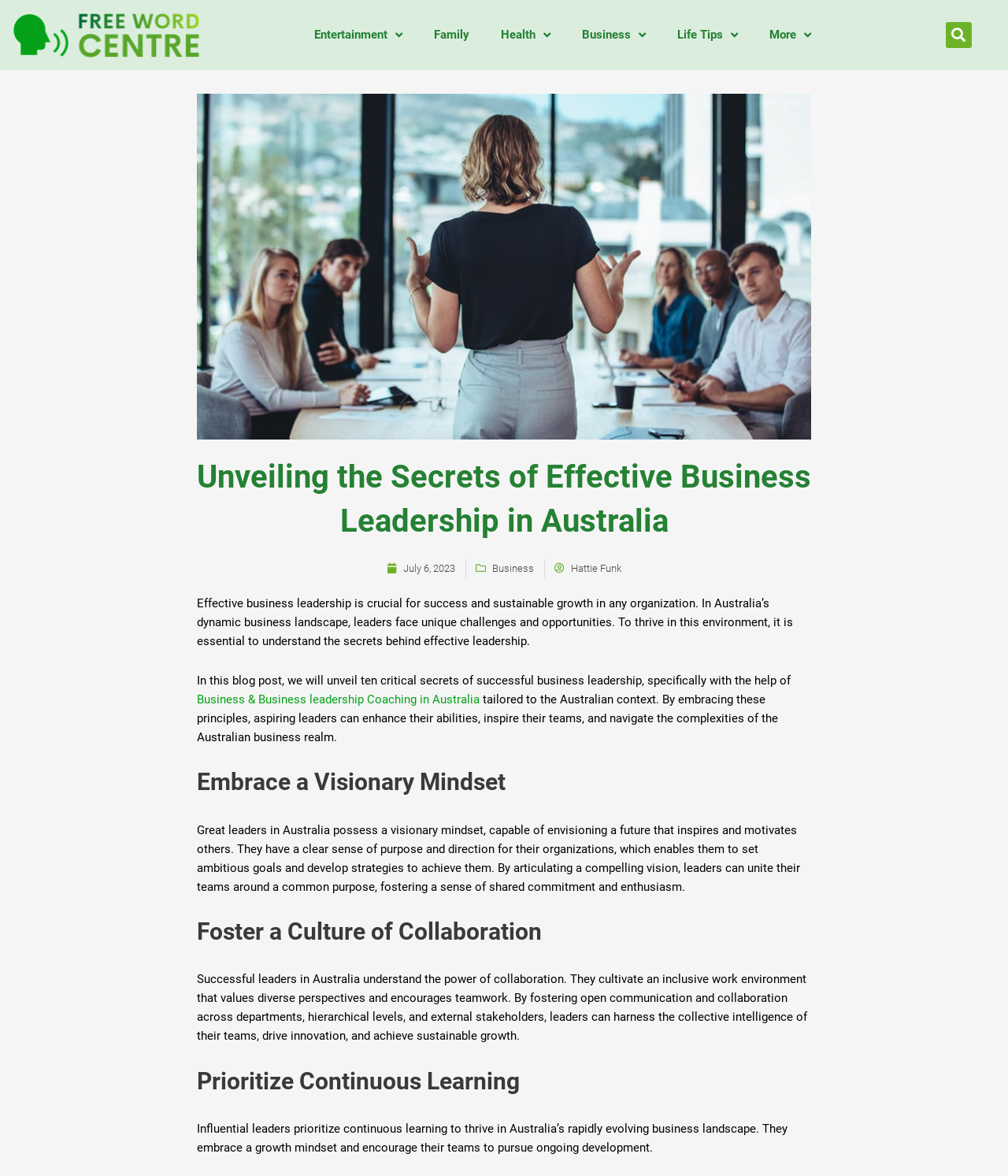How many secrets of successful business leadership are discussed?
Please respond to the question thoroughly and include all relevant details.

According to the webpage content, the blog post will unveil 'ten critical secrets of successful business leadership' specifically tailored to the Australian context.